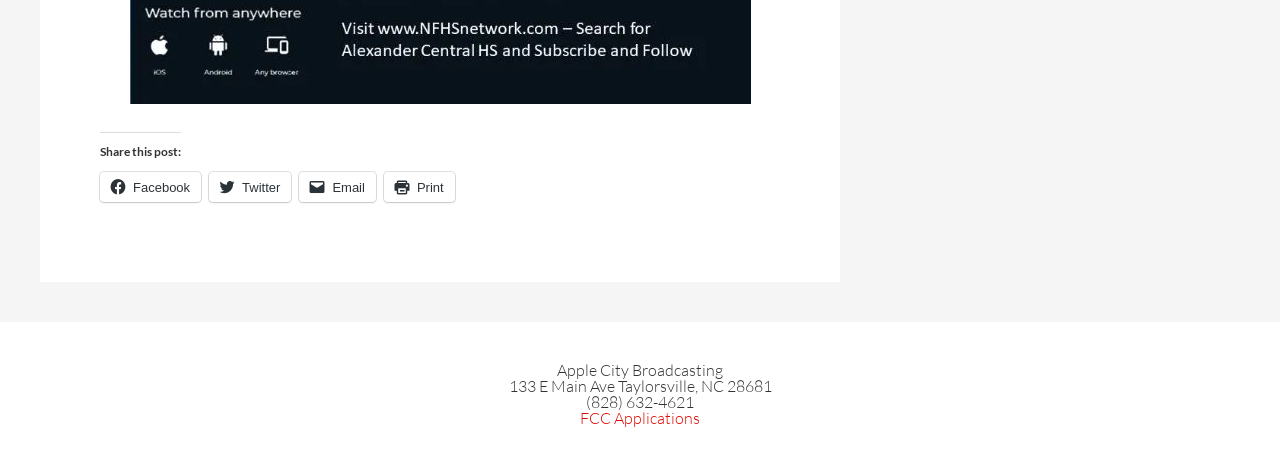What is the phone number of the broadcasting company?
Using the visual information, reply with a single word or short phrase.

(828) 632-4621